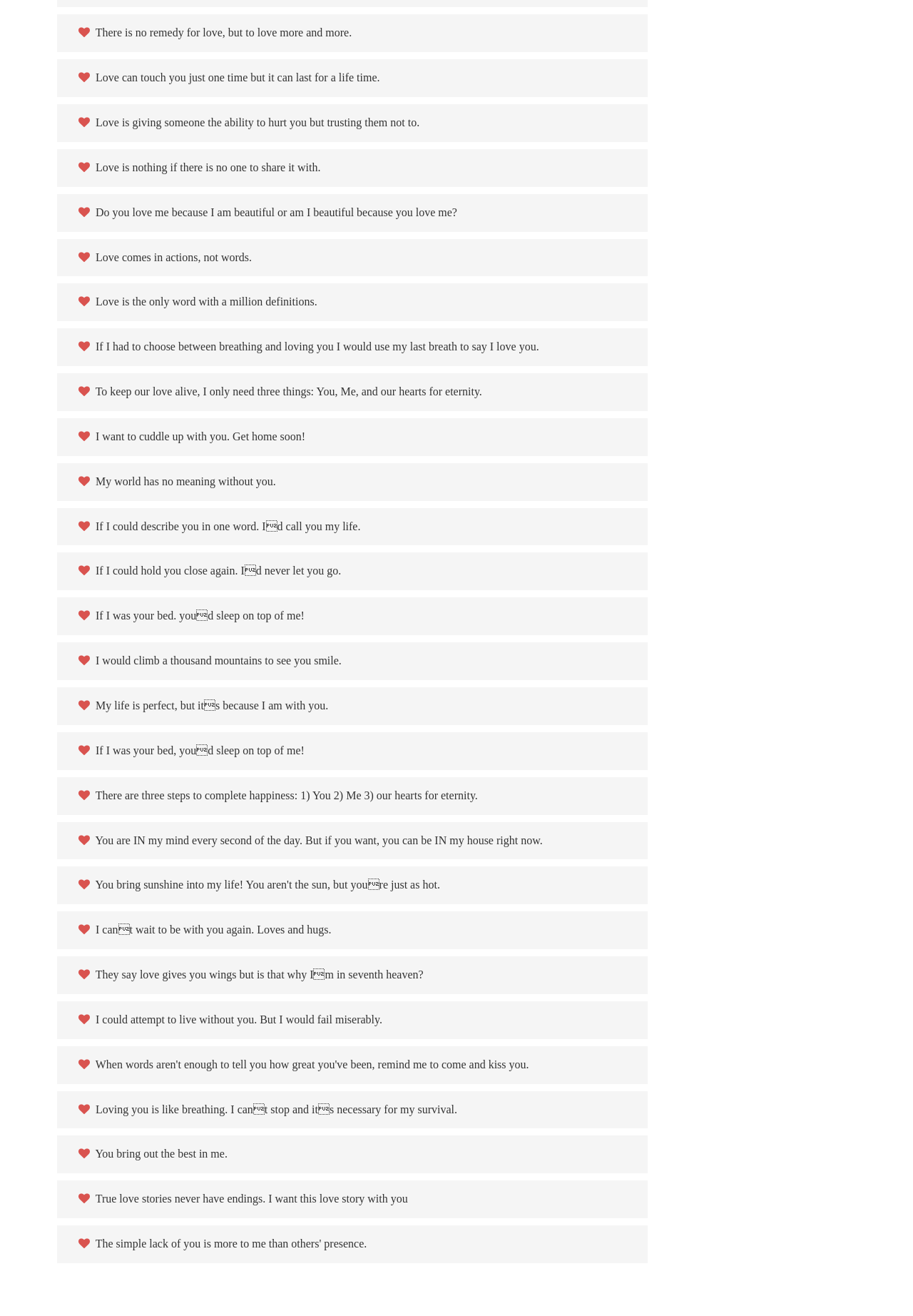Refer to the image and answer the question with as much detail as possible: Are the quotes organized in a specific order?

After analyzing the bounding box coordinates of each link element, I did not find any pattern or organization in the quotes. They appear to be randomly arranged, with no specific ordering or categorization.